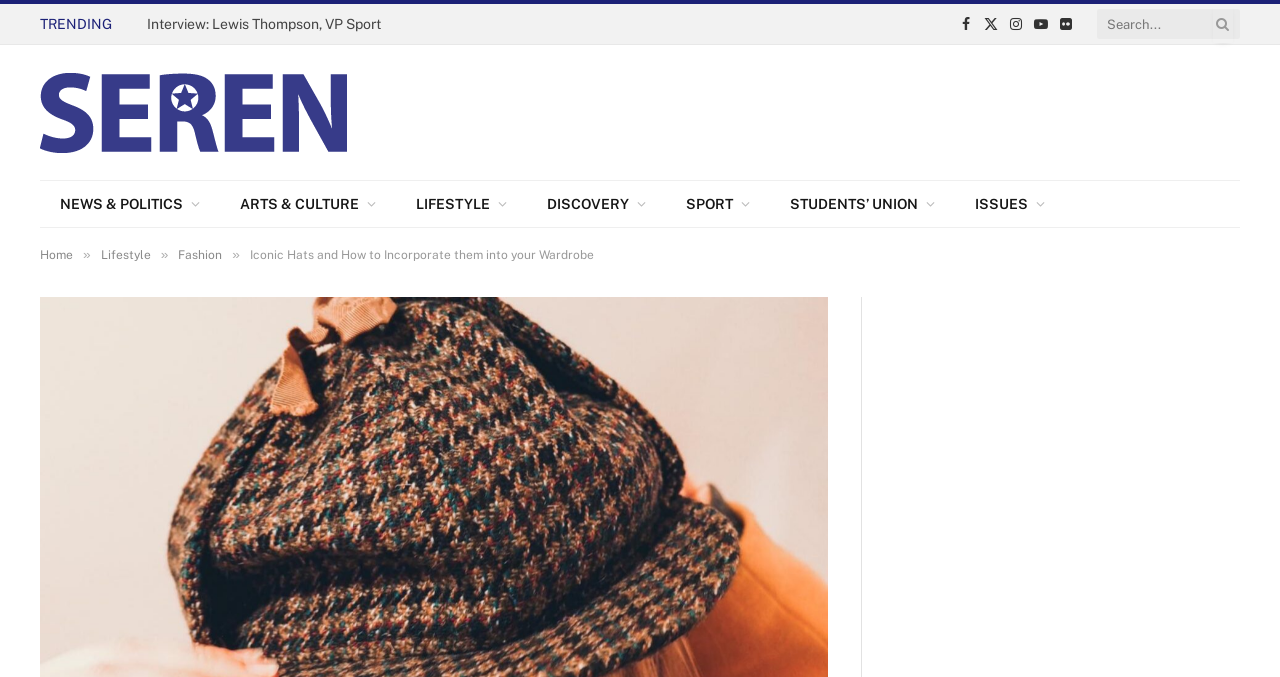What is the category of the article 'Iconic Hats and How to Incorporate them into your Wardrobe'?
Provide a thorough and detailed answer to the question.

The article 'Iconic Hats and How to Incorporate them into your Wardrobe' is categorized under 'Lifestyle' because the link 'Lifestyle' is present in the breadcrumb navigation, indicating that the article belongs to this category.